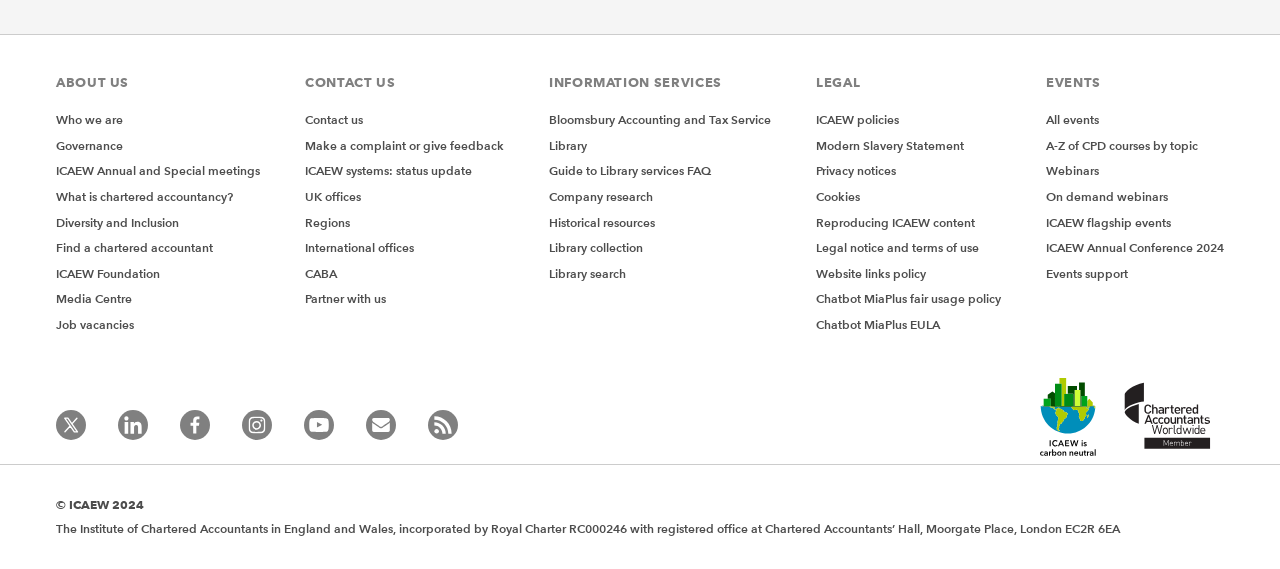Based on the element description: "Report problem", identify the UI element and provide its bounding box coordinates. Use four float numbers between 0 and 1, [left, top, right, bottom].

None